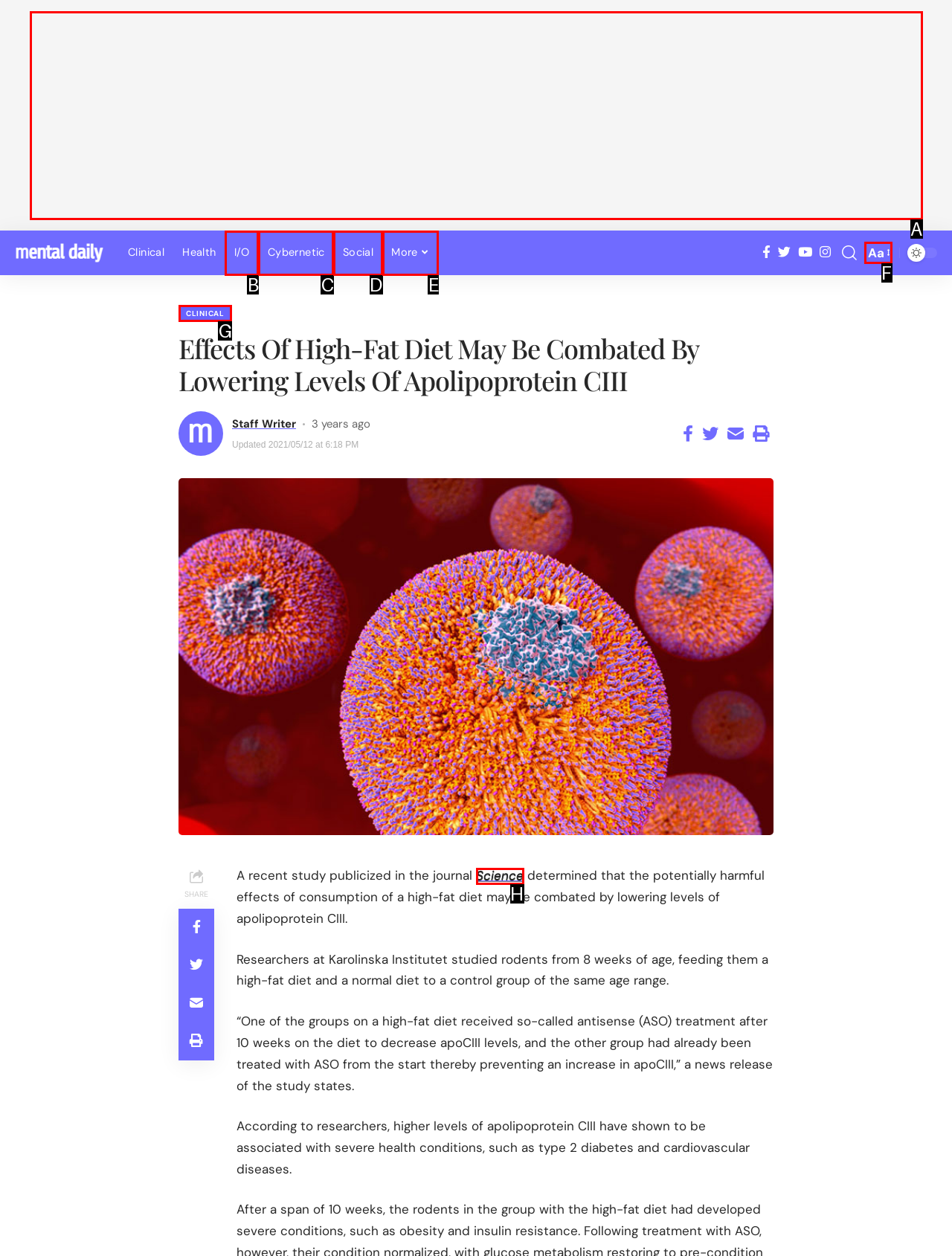Indicate the UI element to click to perform the task: Click on the 'Science' link. Reply with the letter corresponding to the chosen element.

H